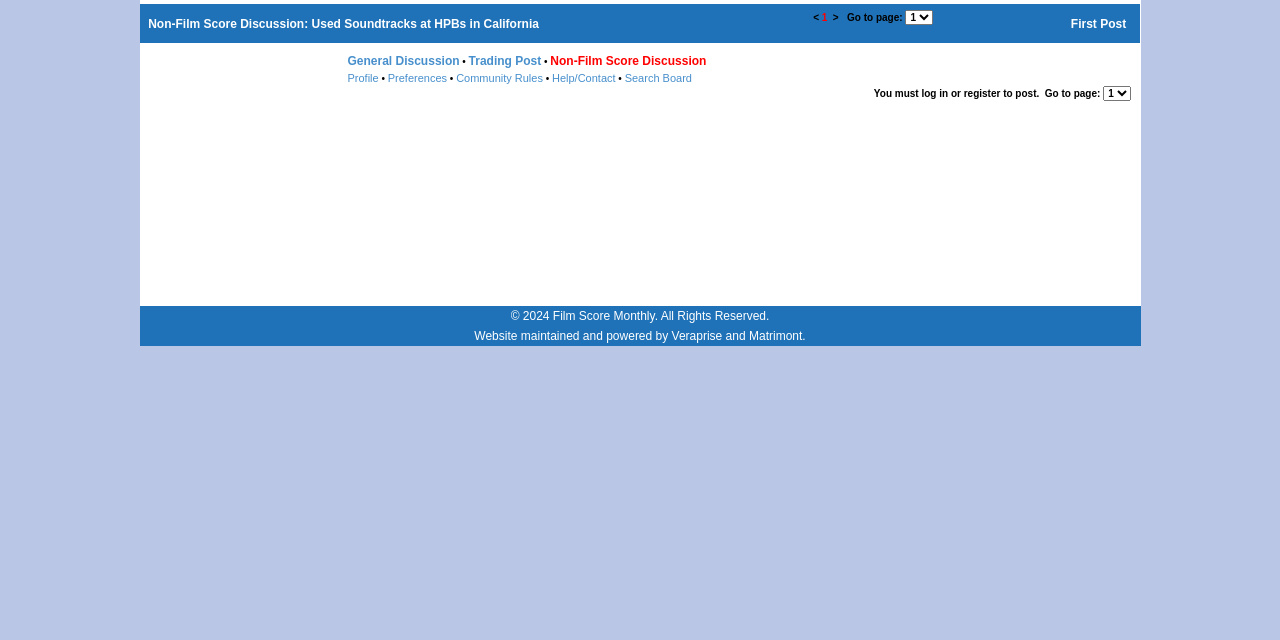Please predict the bounding box coordinates (top-left x, top-left y, bottom-right x, bottom-right y) for the UI element in the screenshot that fits the description: Trading Post

[0.366, 0.084, 0.423, 0.106]